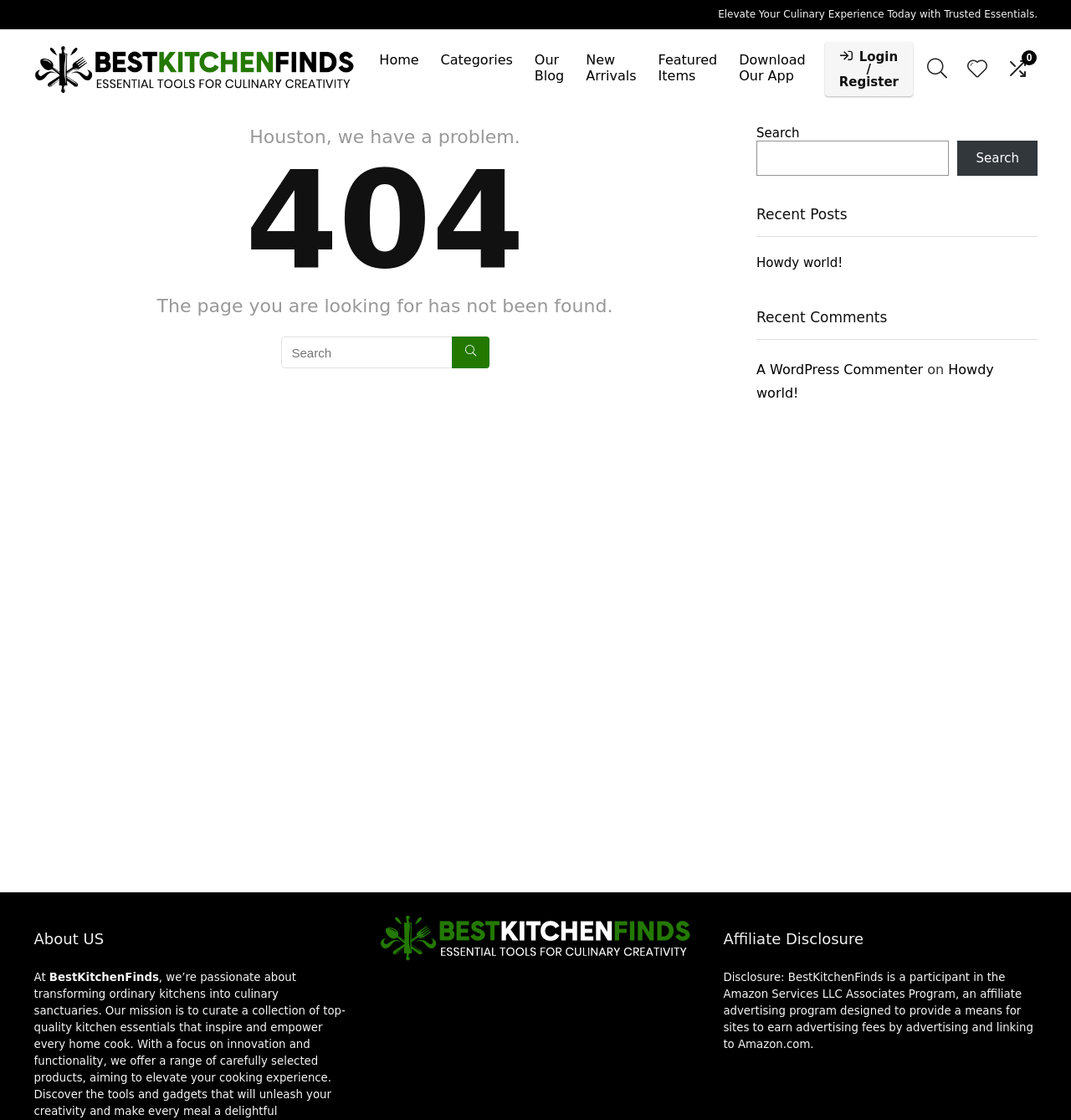What is the affiliate program mentioned in the footer?
Examine the image and provide an in-depth answer to the question.

The affiliate program mentioned in the footer is the Amazon Services LLC Associates Program, which is described in the text 'Disclosure: BestKitchenFinds is a participant in the Amazon Services LLC Associates Program, an affiliate advertising program designed to provide a means for sites to earn advertising fees by advertising and linking to Amazon.com.' with a bounding box coordinate of [0.675, 0.867, 0.965, 0.938].